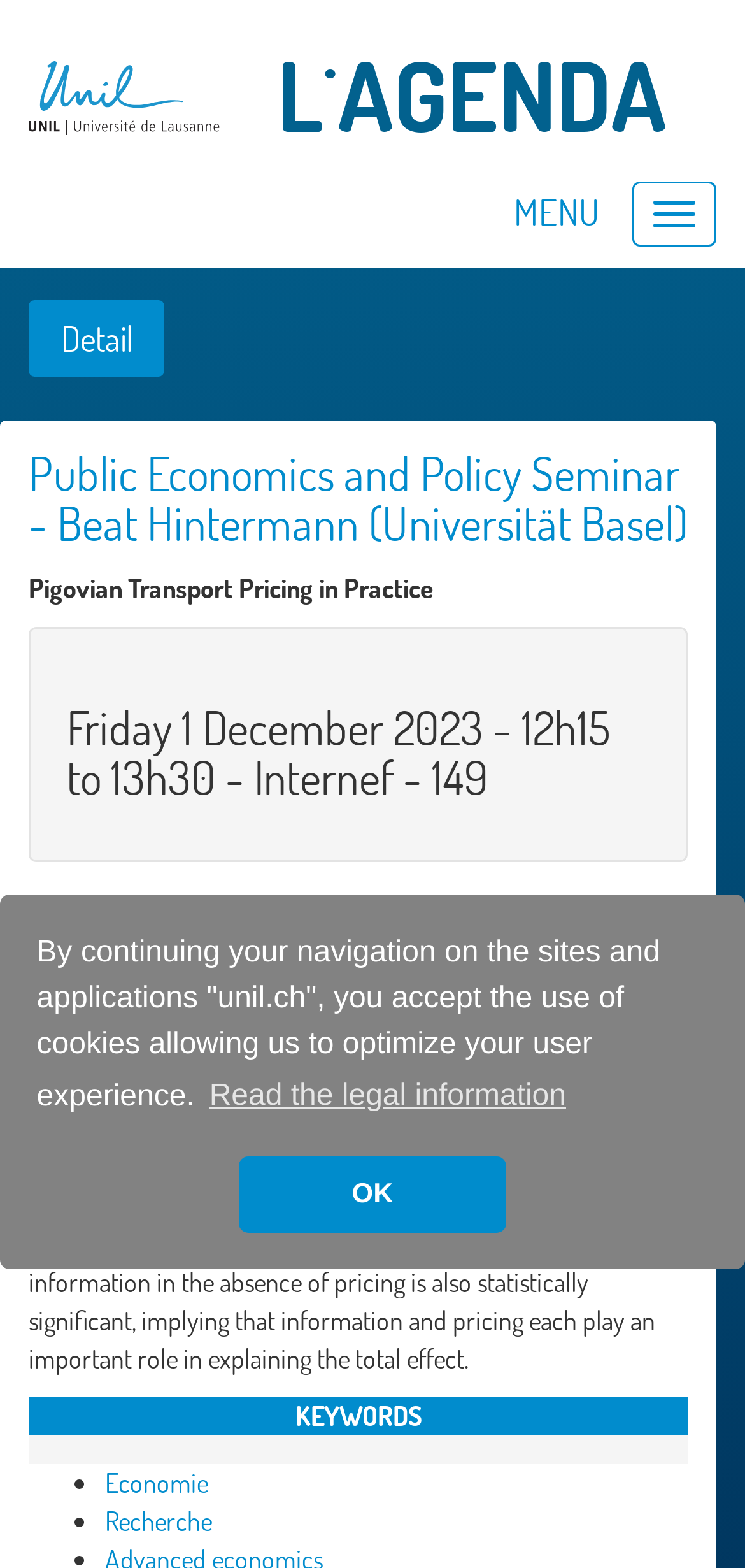Show the bounding box coordinates of the region that should be clicked to follow the instruction: "Read more about Public Economics and Policy Seminar."

[0.038, 0.286, 0.923, 0.351]